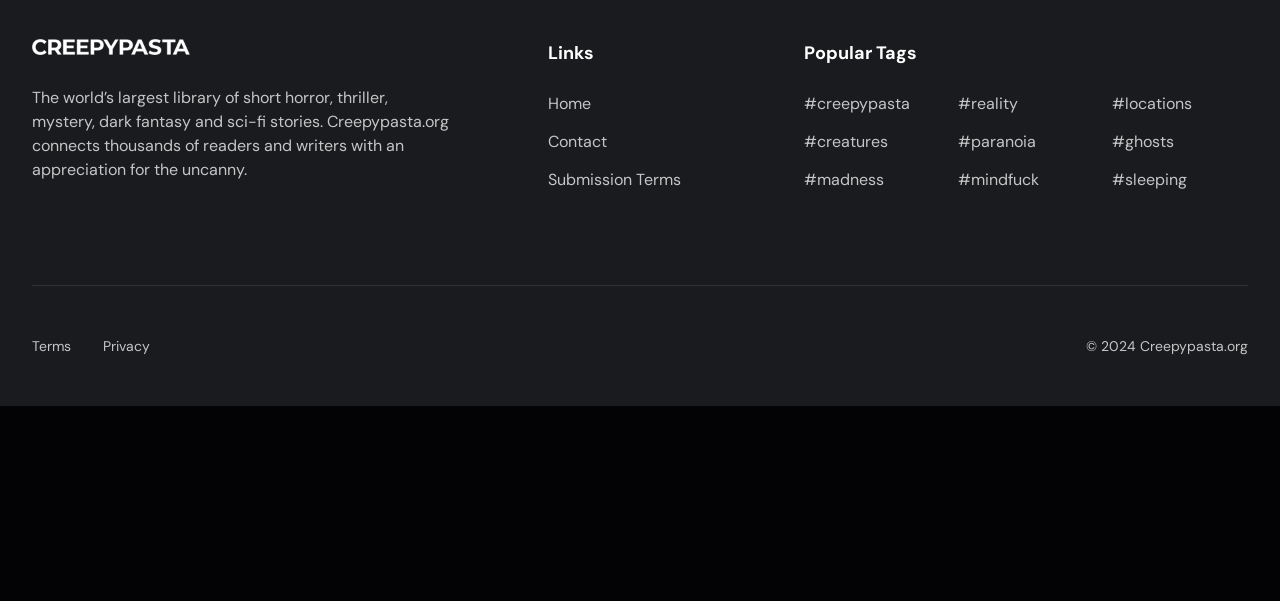Calculate the bounding box coordinates of the UI element given the description: "NEXT Emotions make me emotional".

None